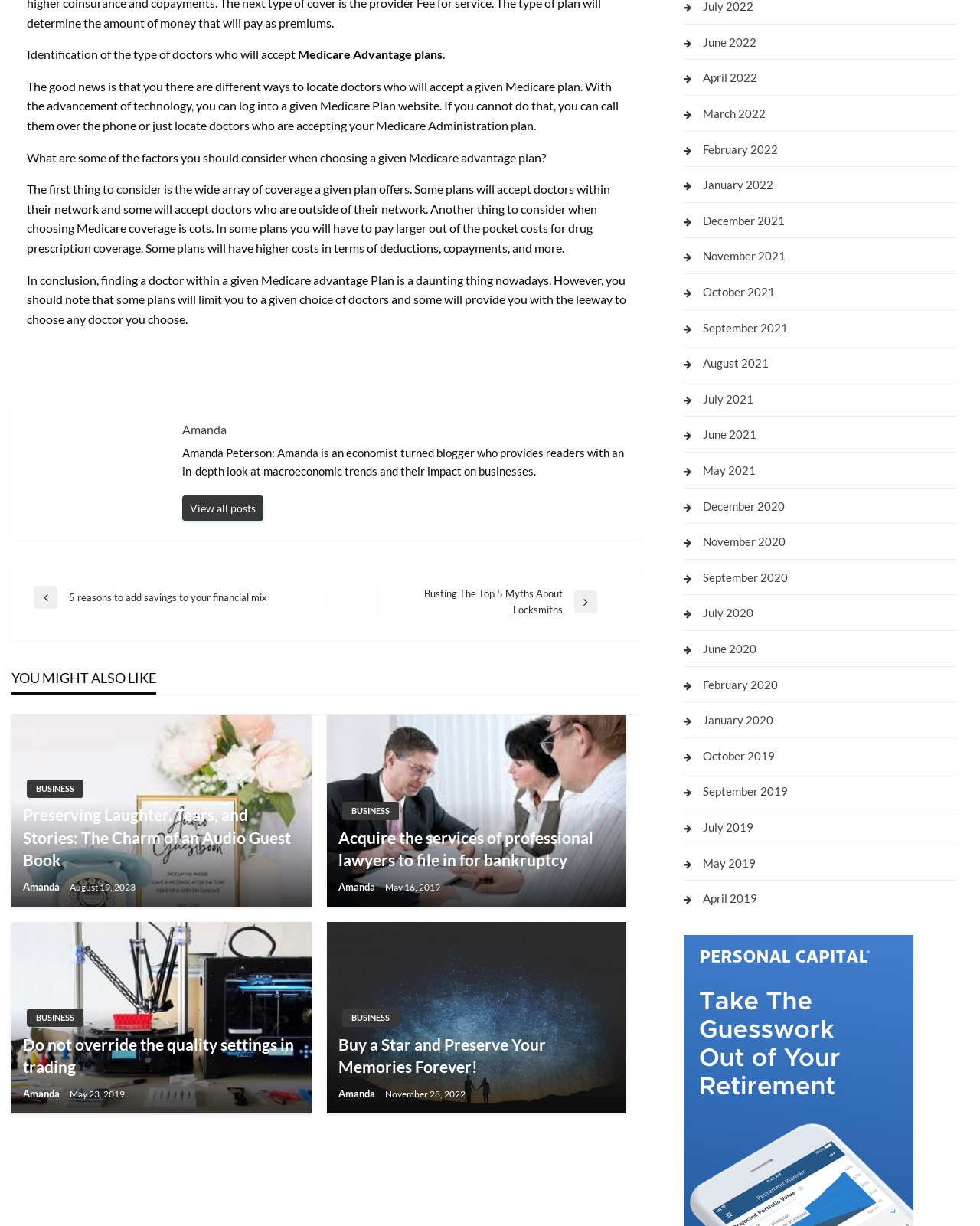Please determine the bounding box coordinates for the element that should be clicked to follow these instructions: "Read the article about acquiring services of professional lawyers to file for bankruptcy".

[0.345, 0.674, 0.628, 0.711]